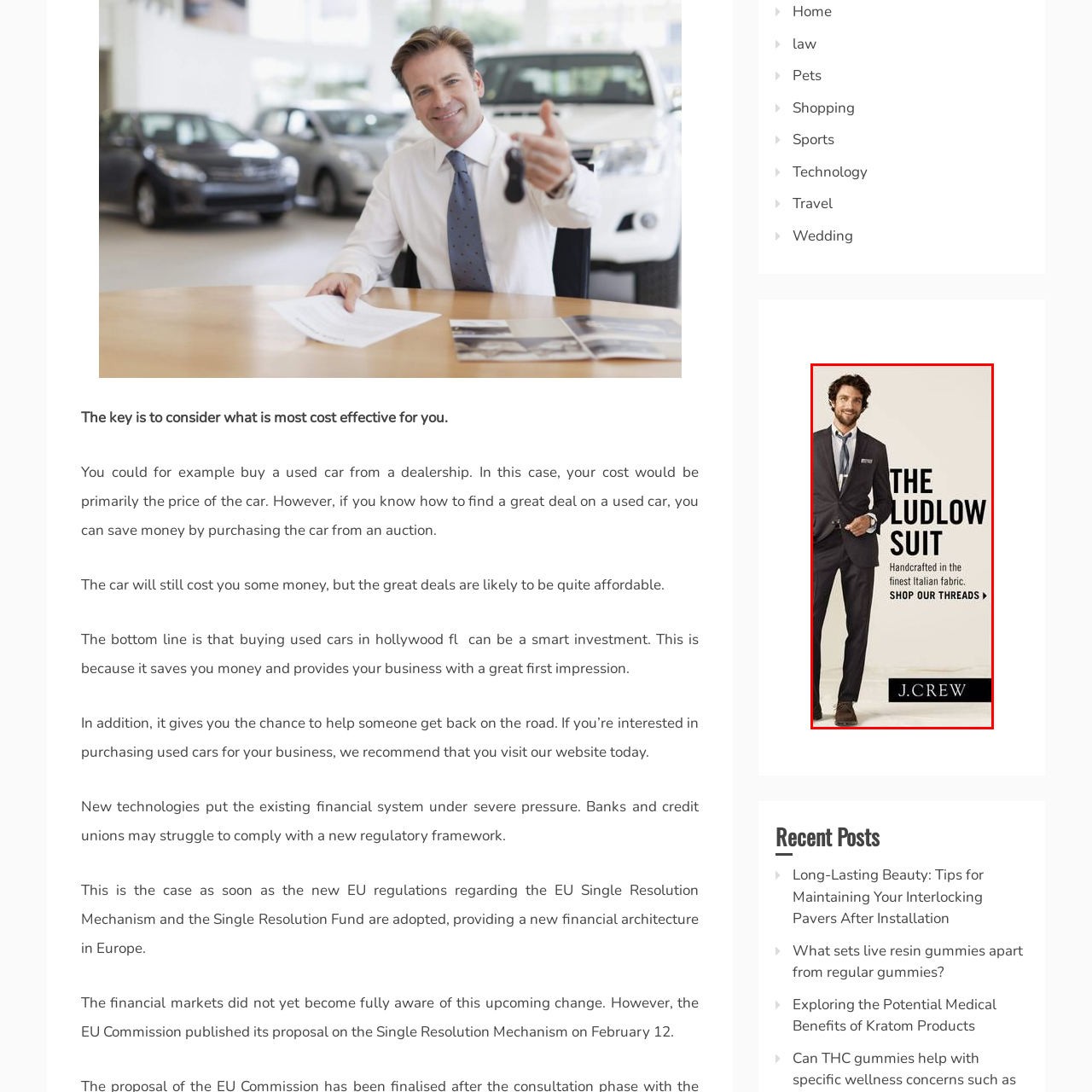Offer a comprehensive description of the image enclosed by the red box.

The image features a stylish man wearing the "Ludlow Suit" by J.Crew. He stands confidently against a neutral background, emphasizing the sophistication of the suit. The suit is tailored with a modern silhouette, crafted from the finest Italian fabric, showcasing a blend of elegance and contemporary fashion. The text prominently displayed reads "THE LUDLOW SUIT," highlighting its distinctiveness and quality. Below, it invites customers to "SHOP OUR THREADS," encouraging them to explore their stylish offerings. The J.Crew logo is located at the bottom, further establishing the brand's identity as a leader in refined menswear. This visual is an attractive representation of professional attire, ideal for those seeking both style and substance in their wardrobe.